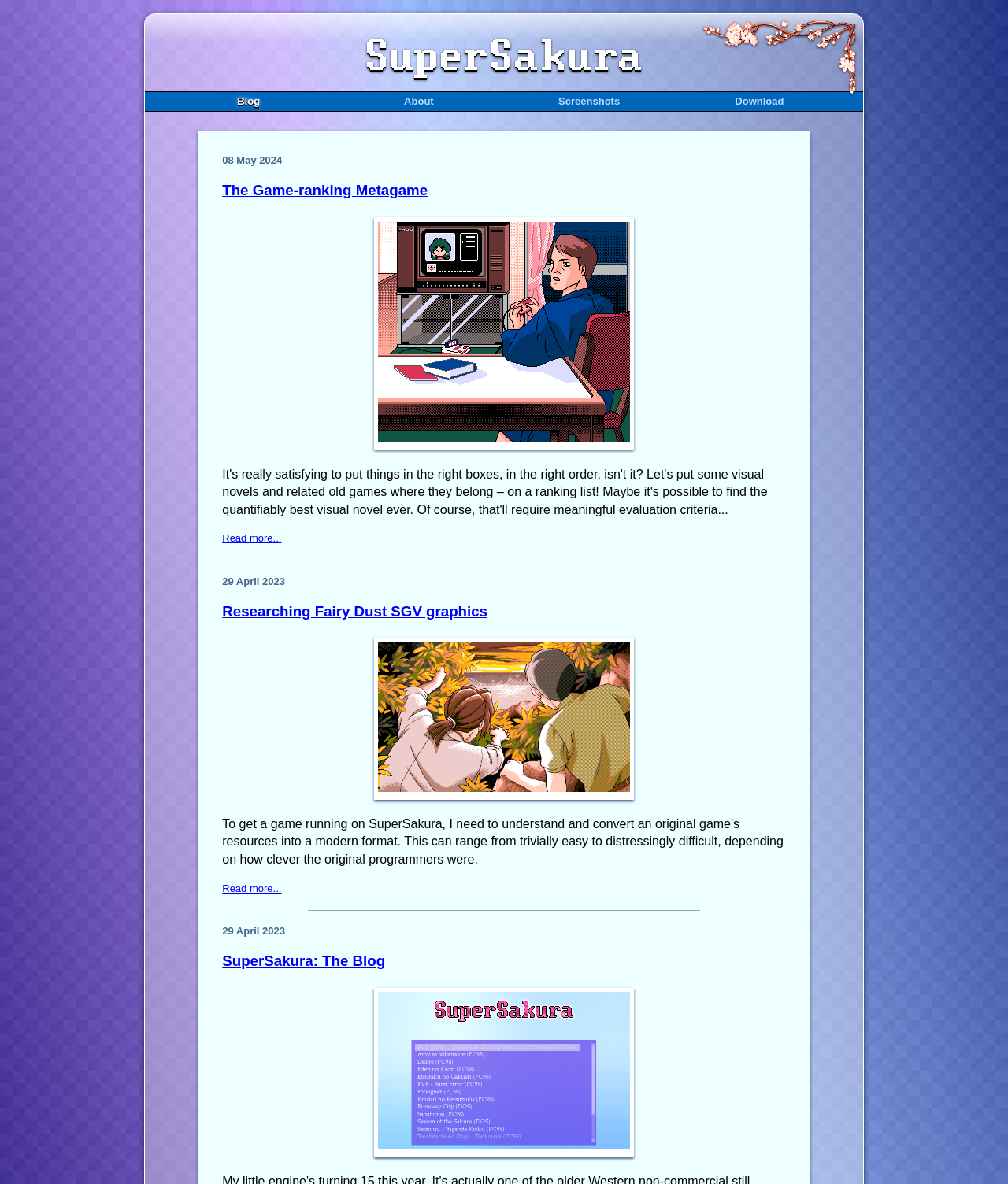Identify the bounding box coordinates of the area you need to click to perform the following instruction: "Check out SuperSakura front end with some games ready to play".

[0.375, 0.838, 0.625, 0.971]